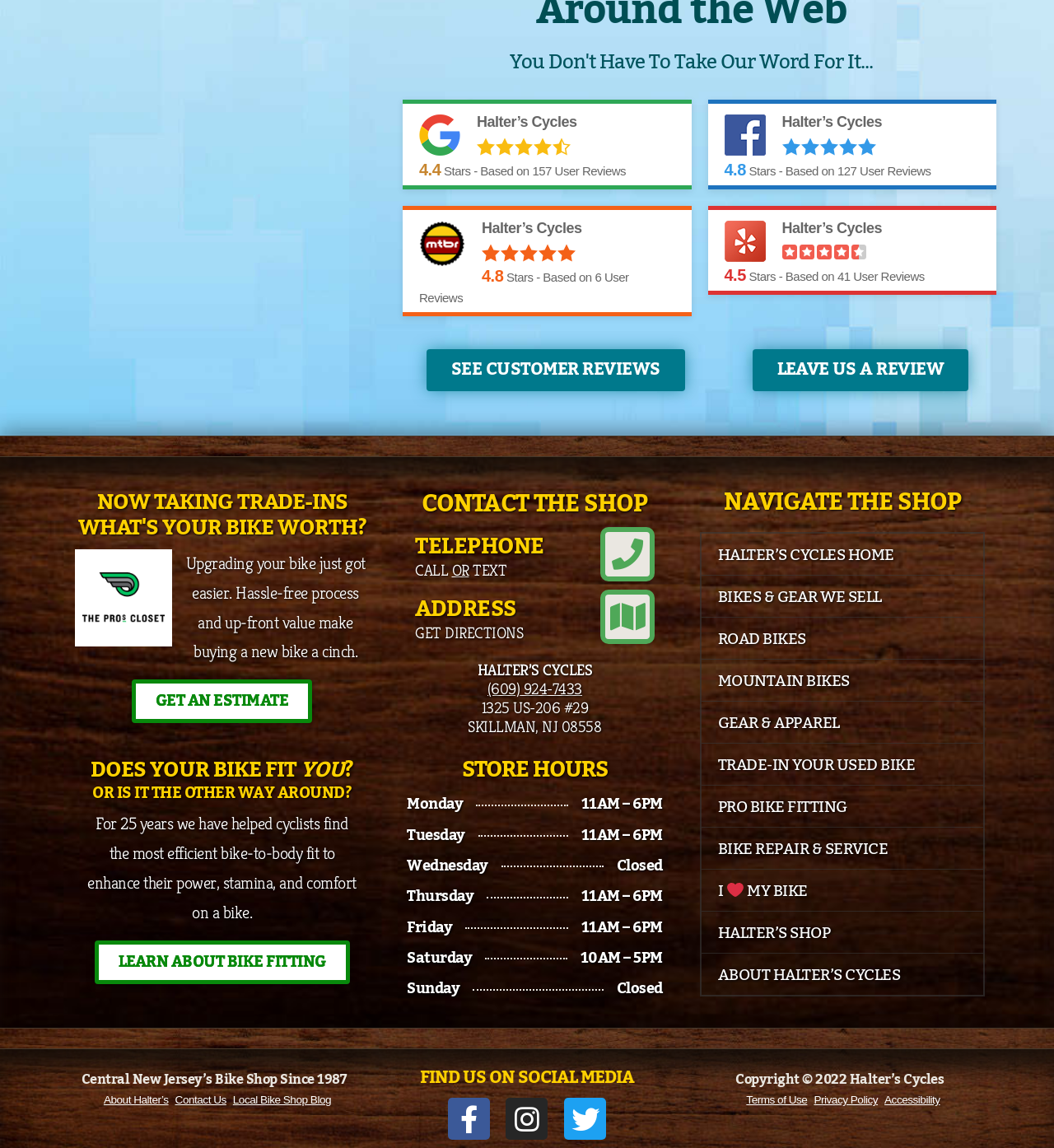Please look at the image and answer the question with a detailed explanation: What are the hours of operation on Wednesday?

I found the hours of operation by looking at the section 'STORE HOURS' which lists the hours for each day of the week, and on Wednesday, the shop is closed.